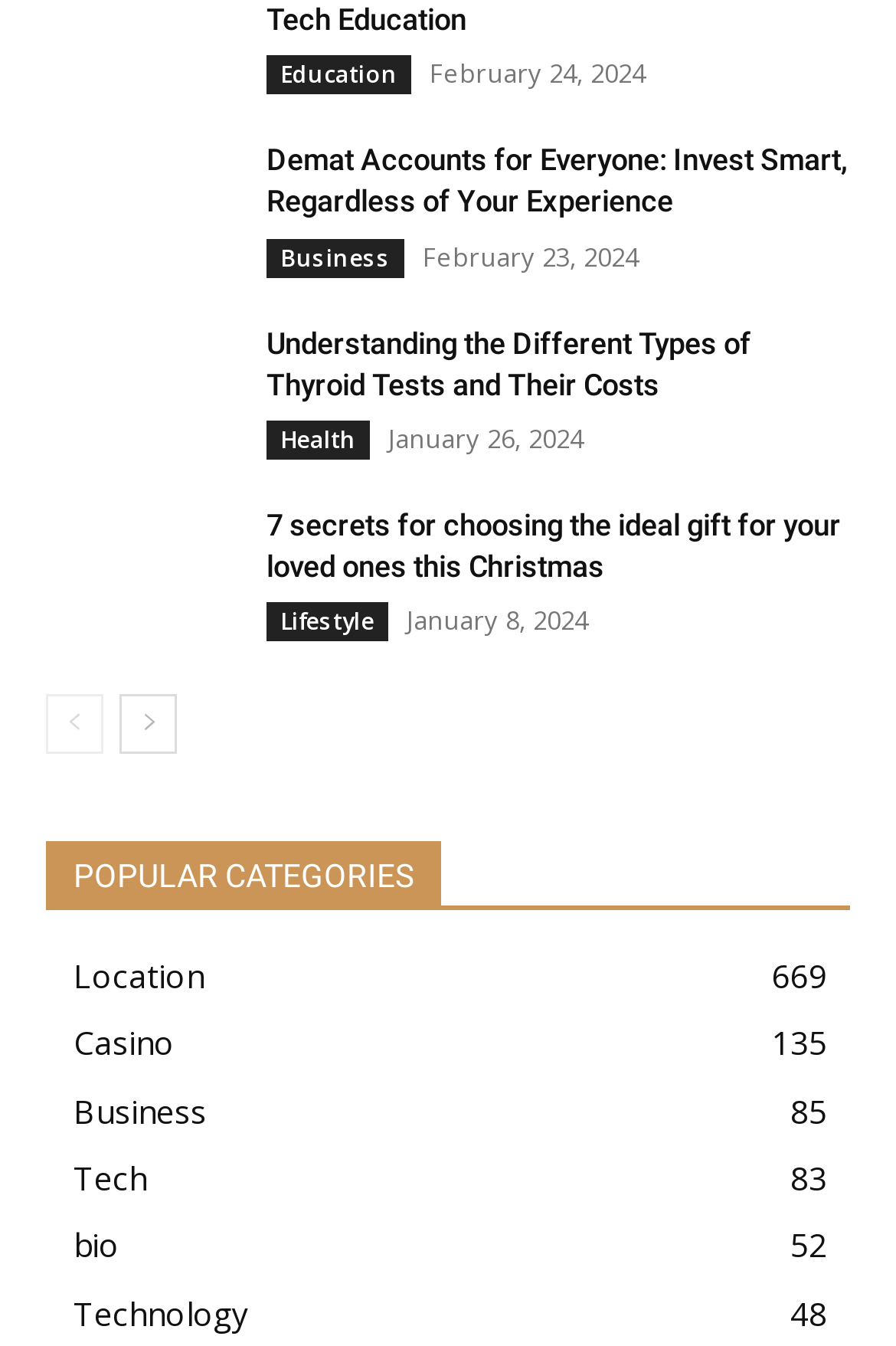Highlight the bounding box coordinates of the element that should be clicked to carry out the following instruction: "Go to next page". The coordinates must be given as four float numbers ranging from 0 to 1, i.e., [left, top, right, bottom].

[0.133, 0.515, 0.197, 0.56]